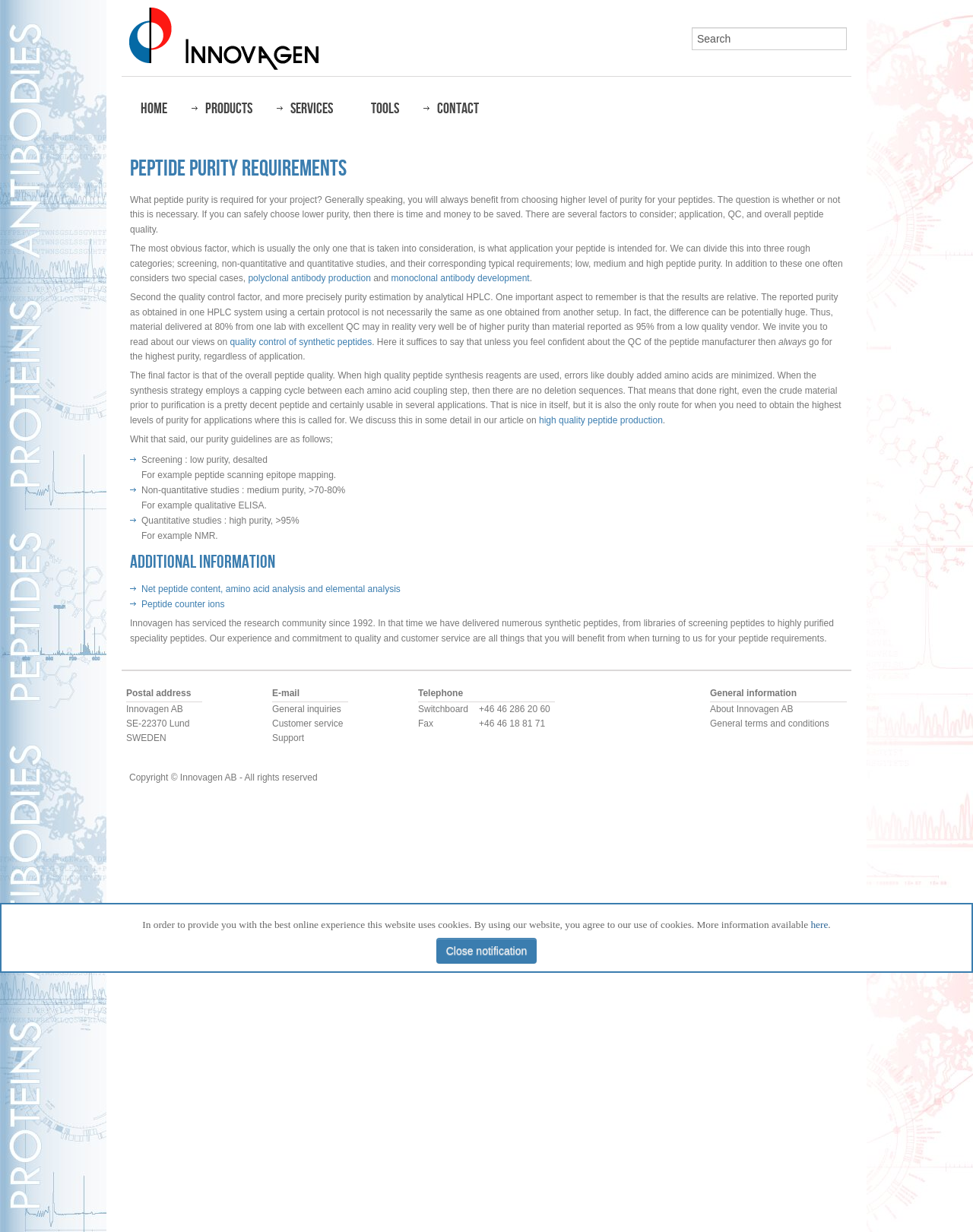What is the purpose of the capping cycle in peptide synthesis?
Please provide a single word or phrase as your answer based on the screenshot.

To minimize errors